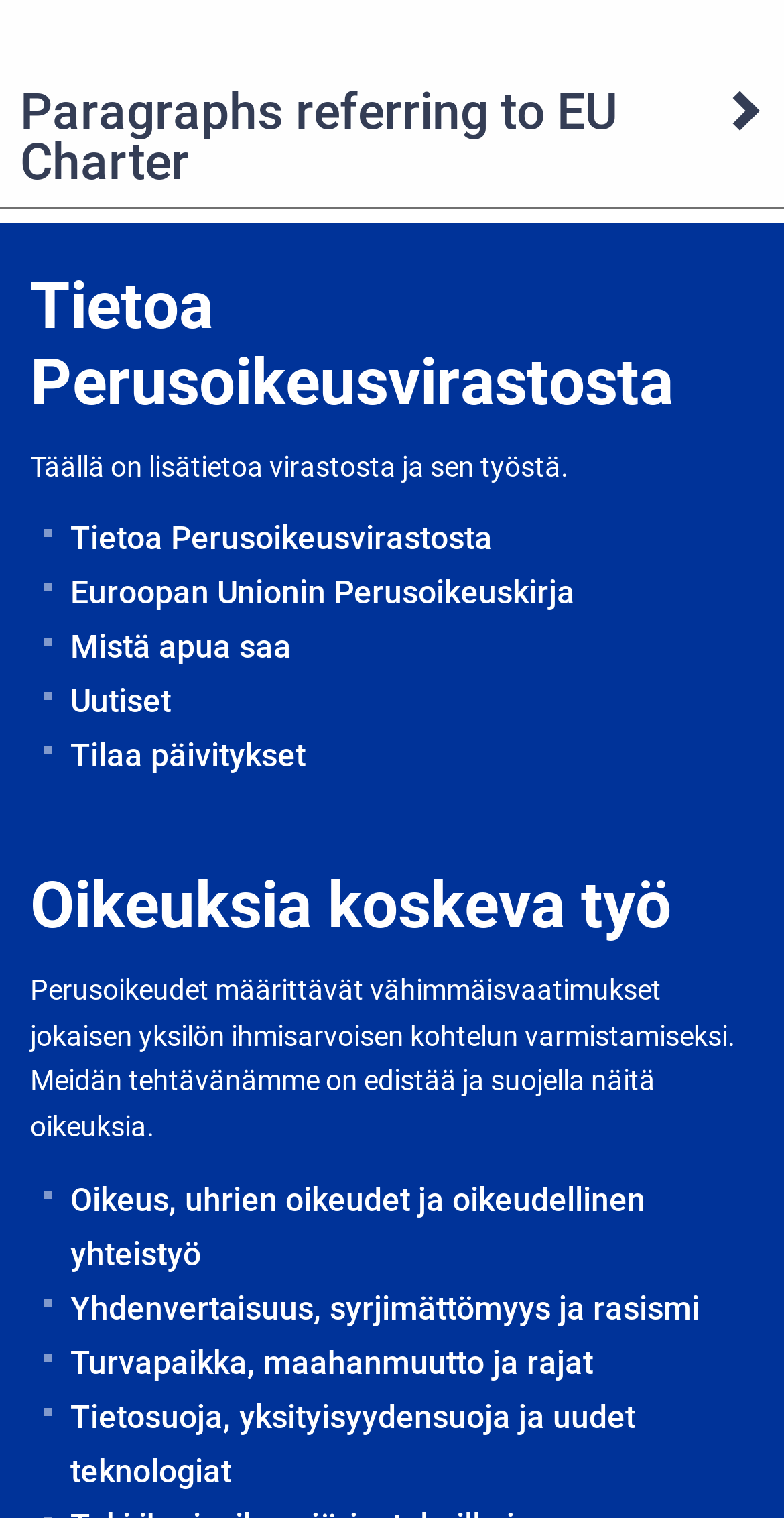Determine the bounding box coordinates for the area you should click to complete the following instruction: "Click on 'Tietoa Perusoikeusvirastosta'".

[0.051, 0.337, 0.962, 0.373]